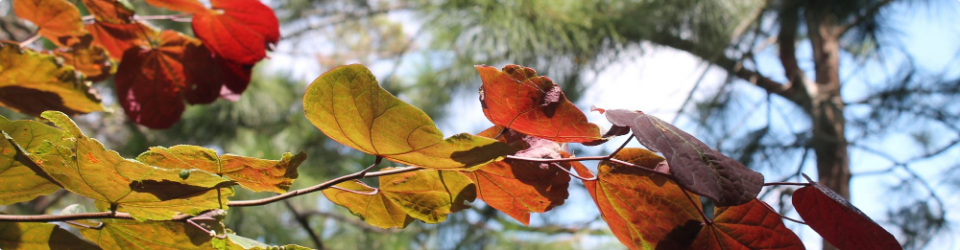Provide an in-depth description of all elements within the image.

The image captures a close-up view of vibrant leaves, showcasing a rich palette of autumn colors. Various shades of green, yellow, and deep red intermingle, highlighting the beauty of nature during this season. The leaves are part of a branch that extends gracefully, set against a blurred background of tall trees; their silhouettes create a serene and tranquil backdrop. The interplay of light and shadow enhances the textures and contours of the leaves, beautifully illustrating the transition of foliage as it embraces the changing season. This composition invites viewers to appreciate the subtle details and the stunning biodiversity found in tree canopies.